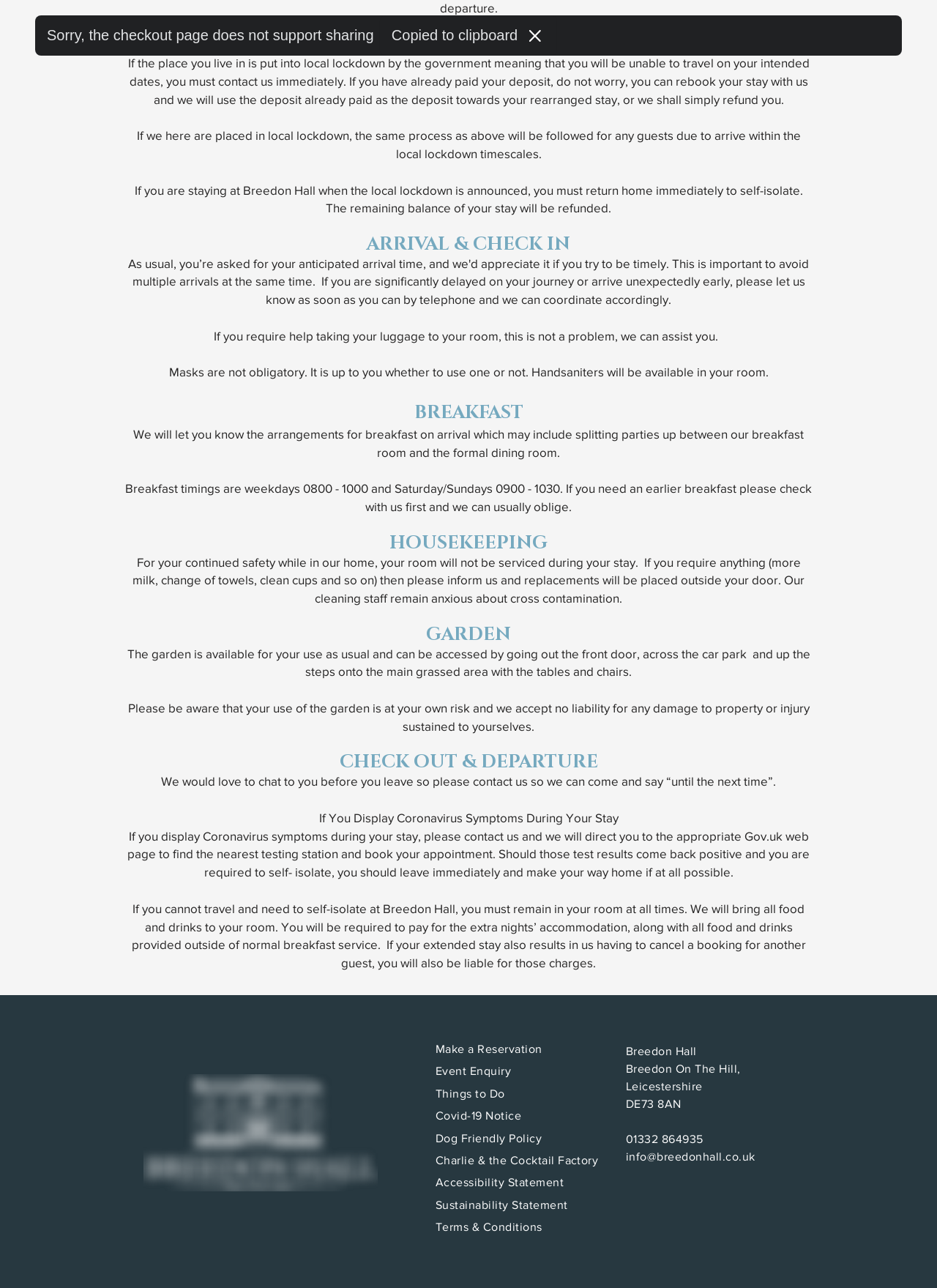What is the policy for local lockdown?
Using the image, respond with a single word or phrase.

Rebook or refund